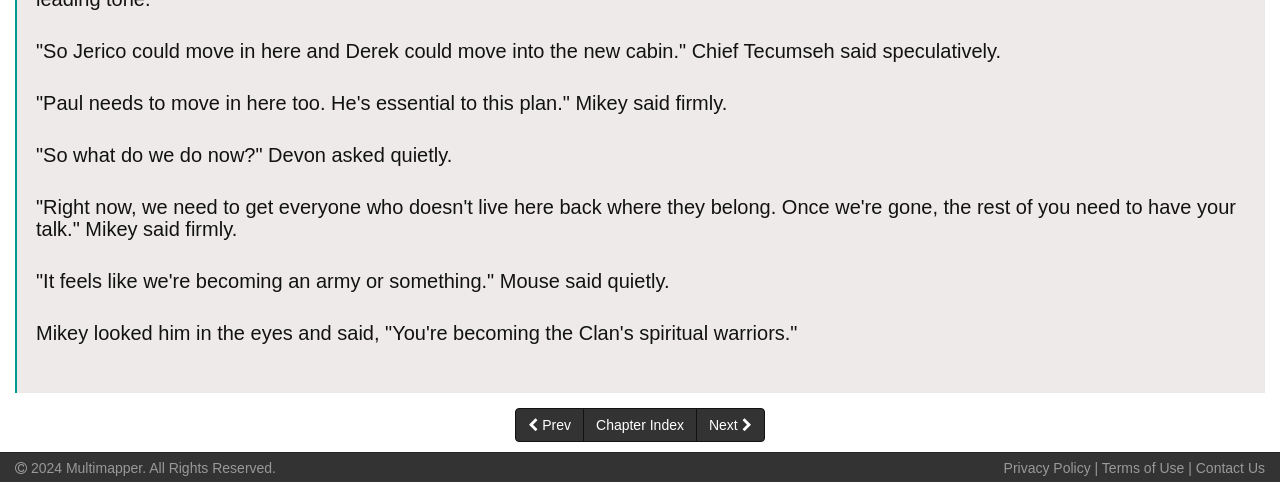What is the name of the group of links?
Provide a detailed answer to the question, using the image to inform your response.

I looked at the group of links at the bottom of the page and found that it is labeled as '...'.